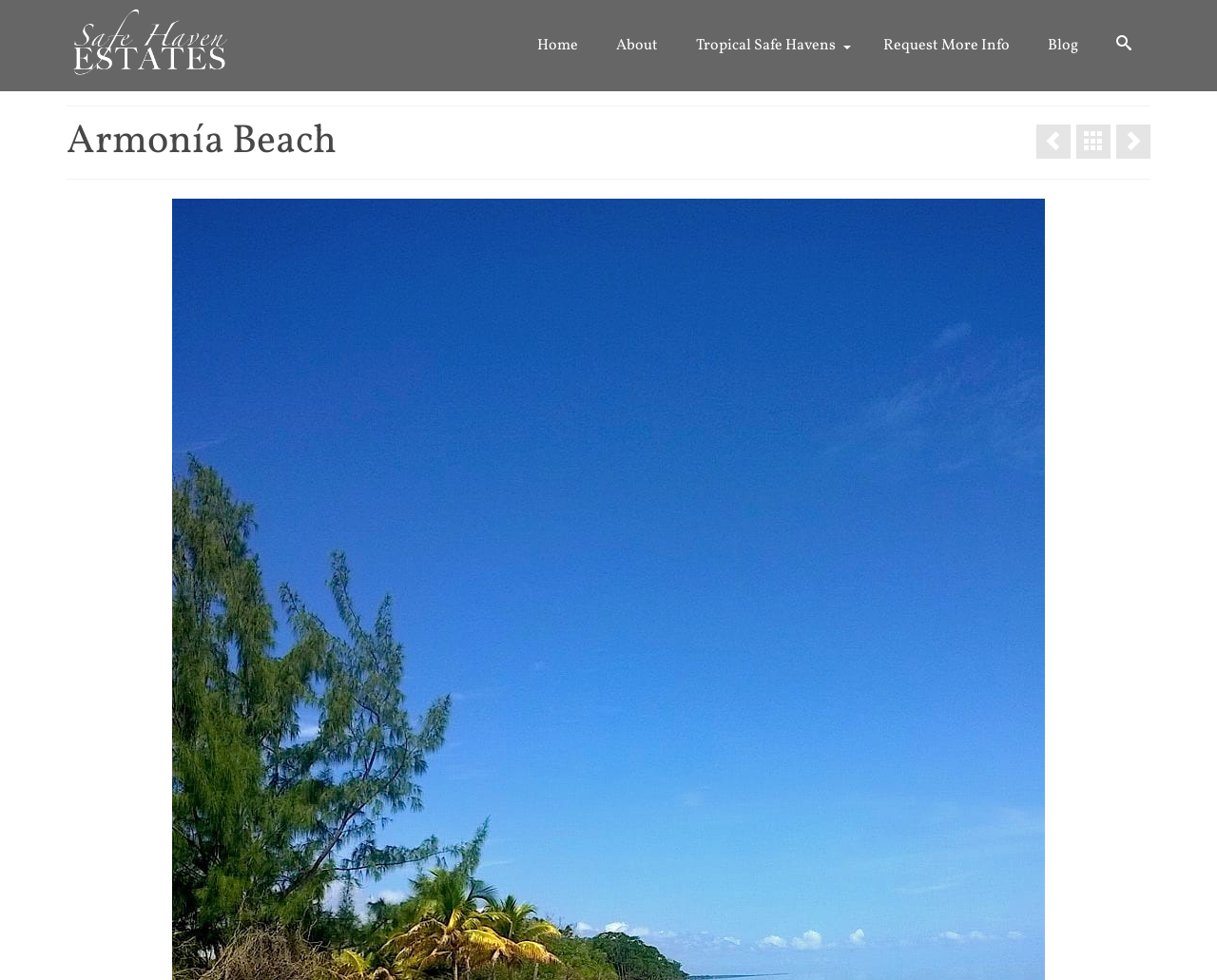Please specify the bounding box coordinates of the element that should be clicked to execute the given instruction: 'learn more about the project'. Ensure the coordinates are four float numbers between 0 and 1, expressed as [left, top, right, bottom].

[0.055, 0.126, 0.641, 0.165]